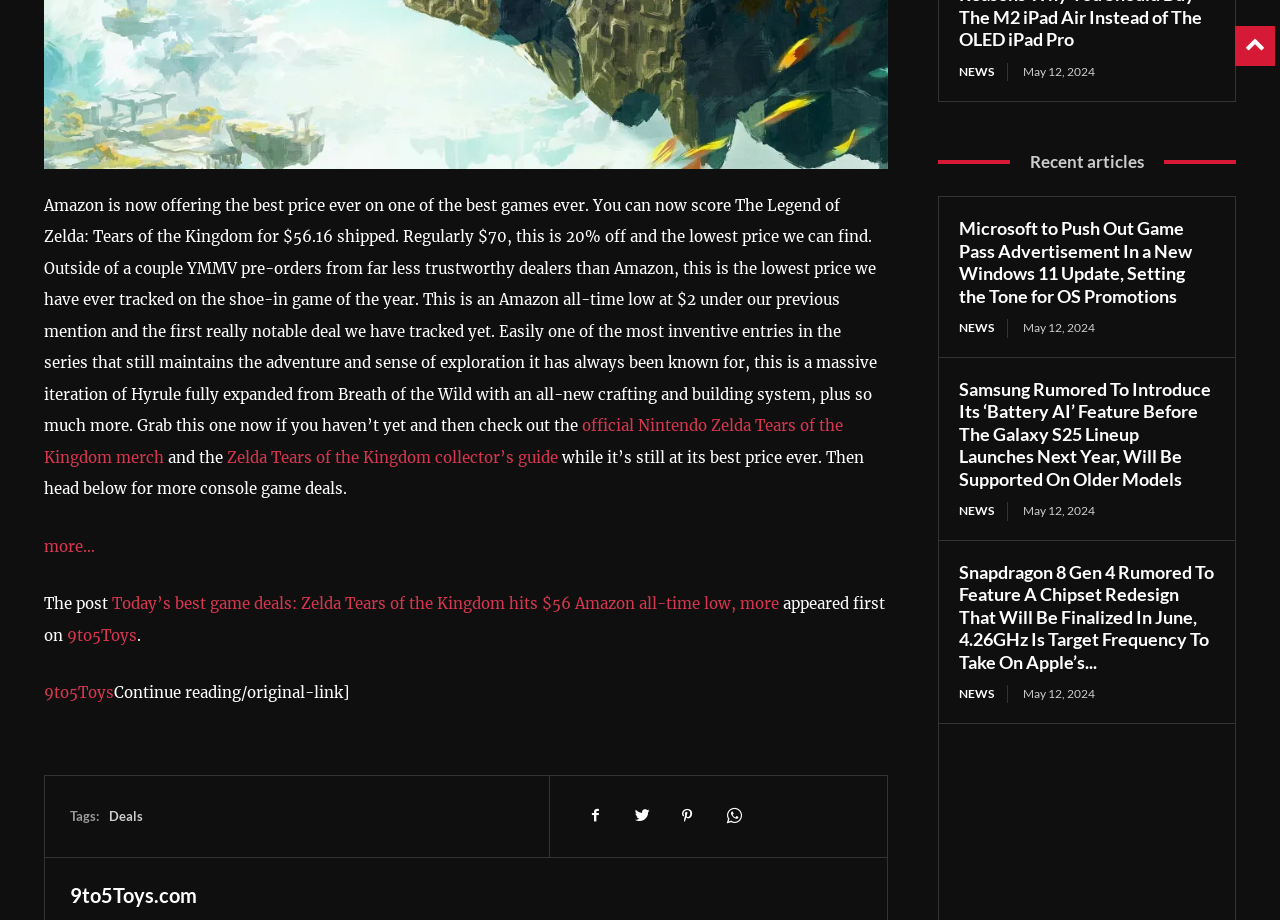Based on what you see in the screenshot, provide a thorough answer to this question: How many recent articles are listed on the webpage?

The webpage lists recent articles under the 'Recent articles' heading, and there are four article titles listed, each with a link and a timestamp.